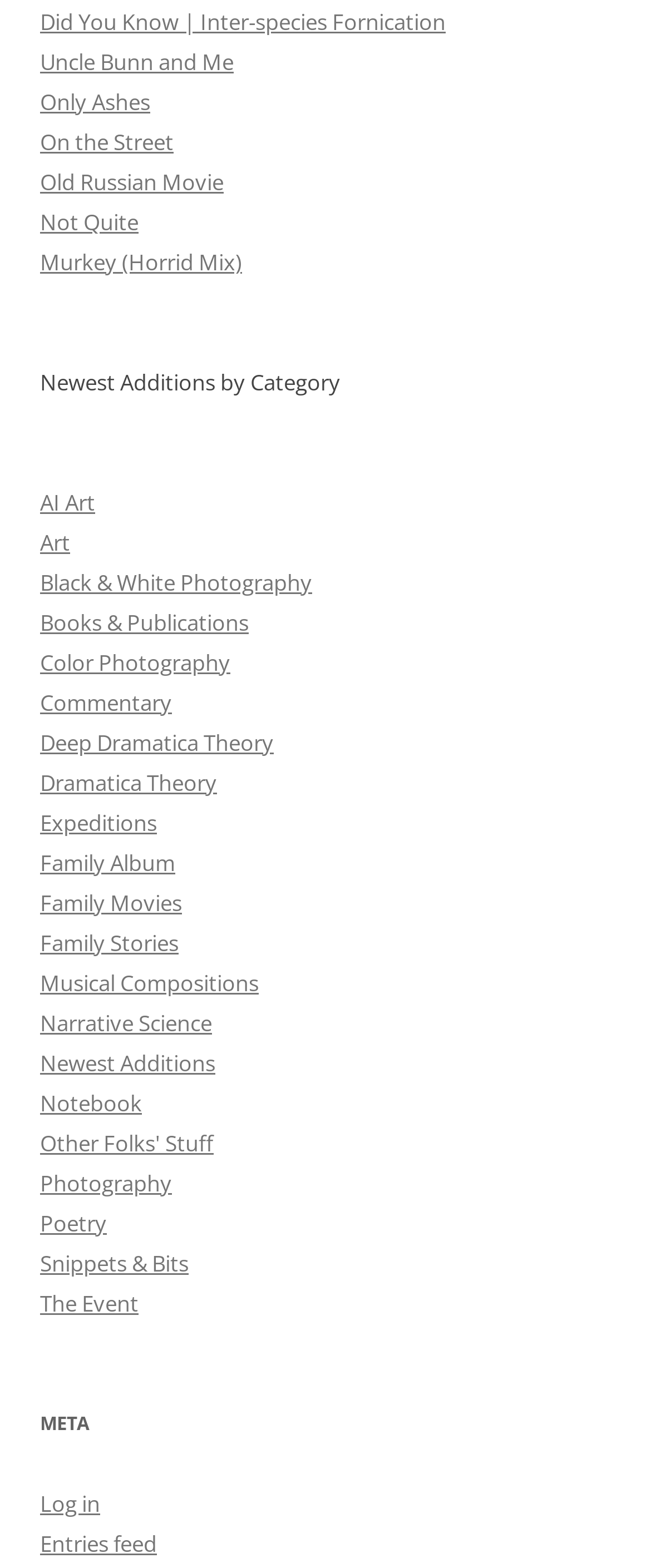Find the bounding box of the UI element described as follows: "Family Movies".

[0.062, 0.566, 0.279, 0.585]